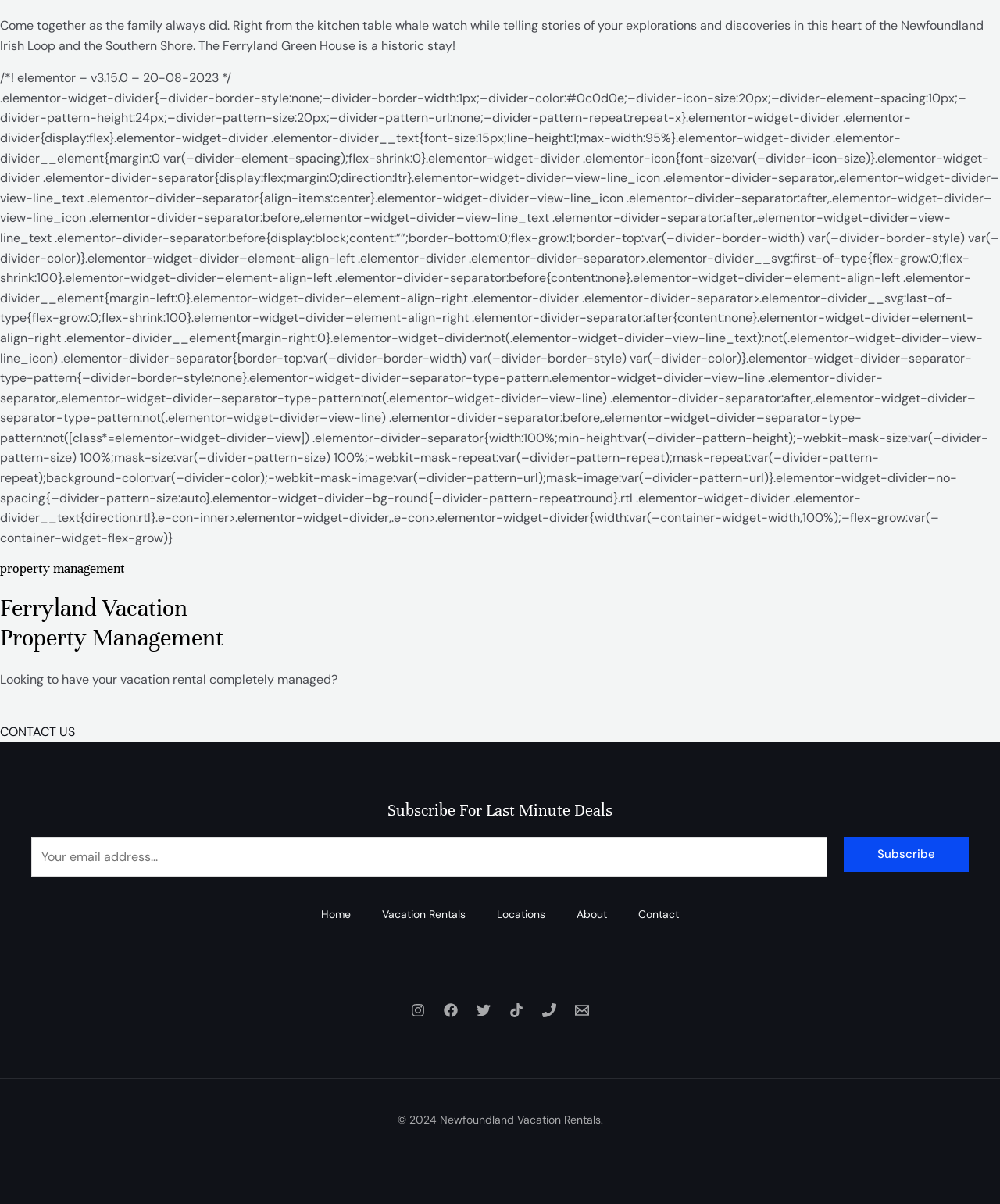What is the name of the vacation property management company?
From the image, respond using a single word or phrase.

Ferryland Vacation Property Management